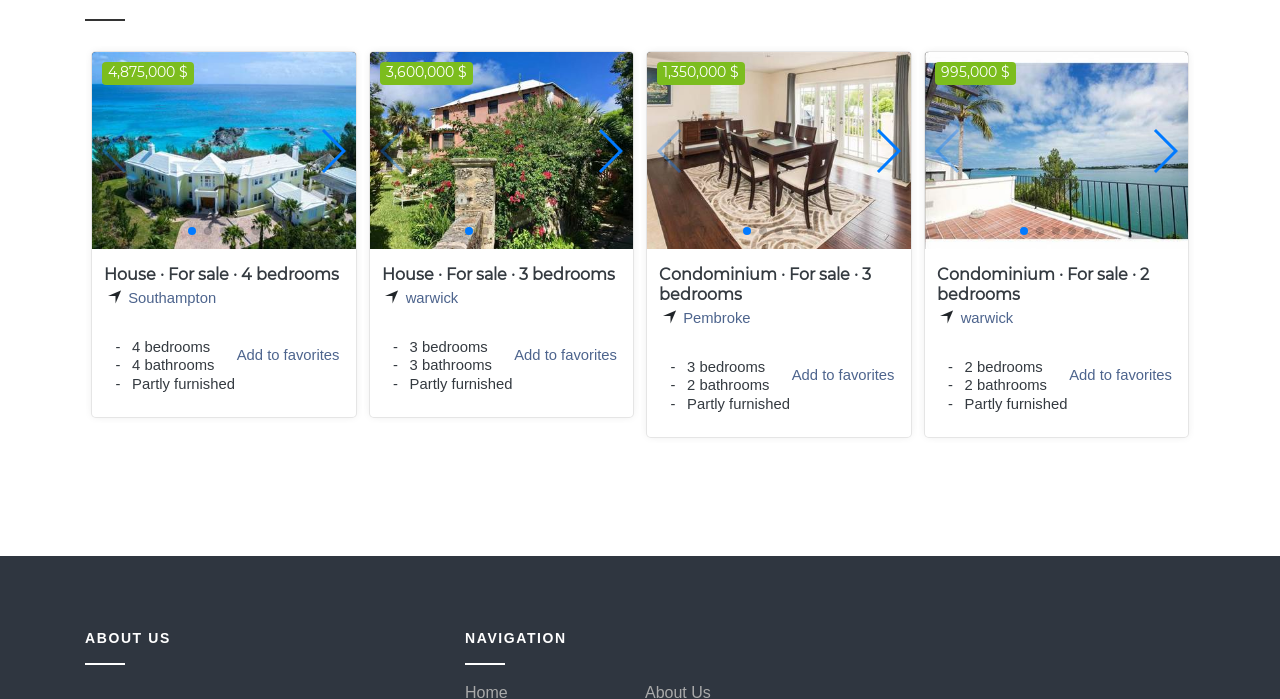Given the element description "Add to favorites", identify the bounding box of the corresponding UI element.

[0.185, 0.496, 0.265, 0.519]